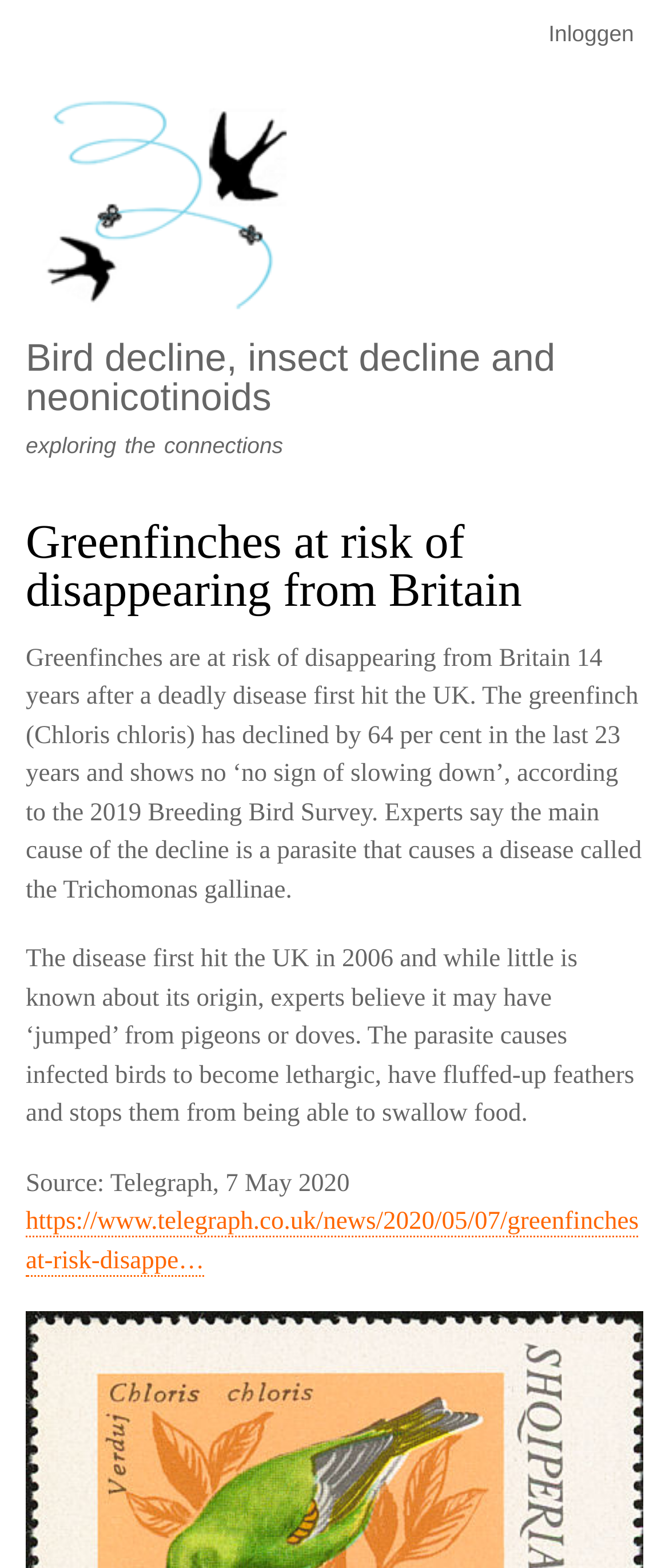Describe all the key features of the webpage in detail.

The webpage is about the decline of greenfinches in Britain, specifically discussing the risk of their disappearance due to a deadly disease. At the top left of the page, there is a navigation menu labeled "User account menu" with a link to "Inloggen" (login) on the right side. Below this menu, there is a link to "Home" with a corresponding image, and another link to "Bird decline, insect decline and neonicotinoids" next to it.

The main content of the page is a news article with the heading "Greenfinches at risk of disappearing from Britain". The article is divided into three paragraphs. The first paragraph explains that the greenfinch population has declined by 64% in the last 23 years and is still decreasing, with the main cause being a parasite that causes a disease called Trichomonas gallinae. The second paragraph describes the symptoms of the disease, which was first detected in the UK in 2006, and its possible origin from pigeons or doves. The third paragraph cites the source of the information as the Telegraph, dated May 7, 2020, and provides a link to the original article.

There is also a link at the top of the page labeled "Overslaan en naar de inhoud gaan" (skip and go to content), which is likely a shortcut to the main content of the page.